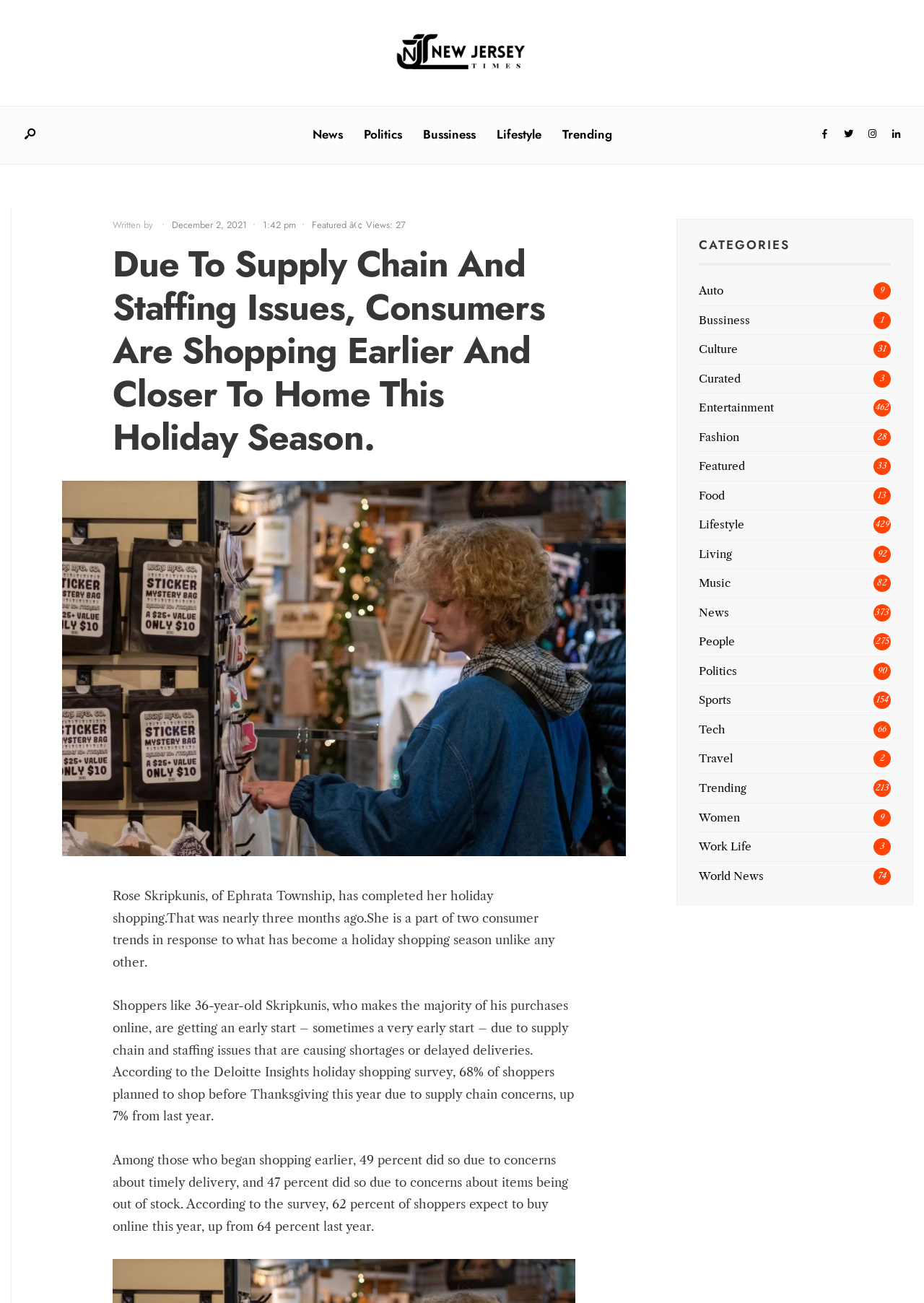What percentage of shoppers planned to shop before Thanksgiving this year?
Based on the screenshot, provide a one-word or short-phrase response.

68%